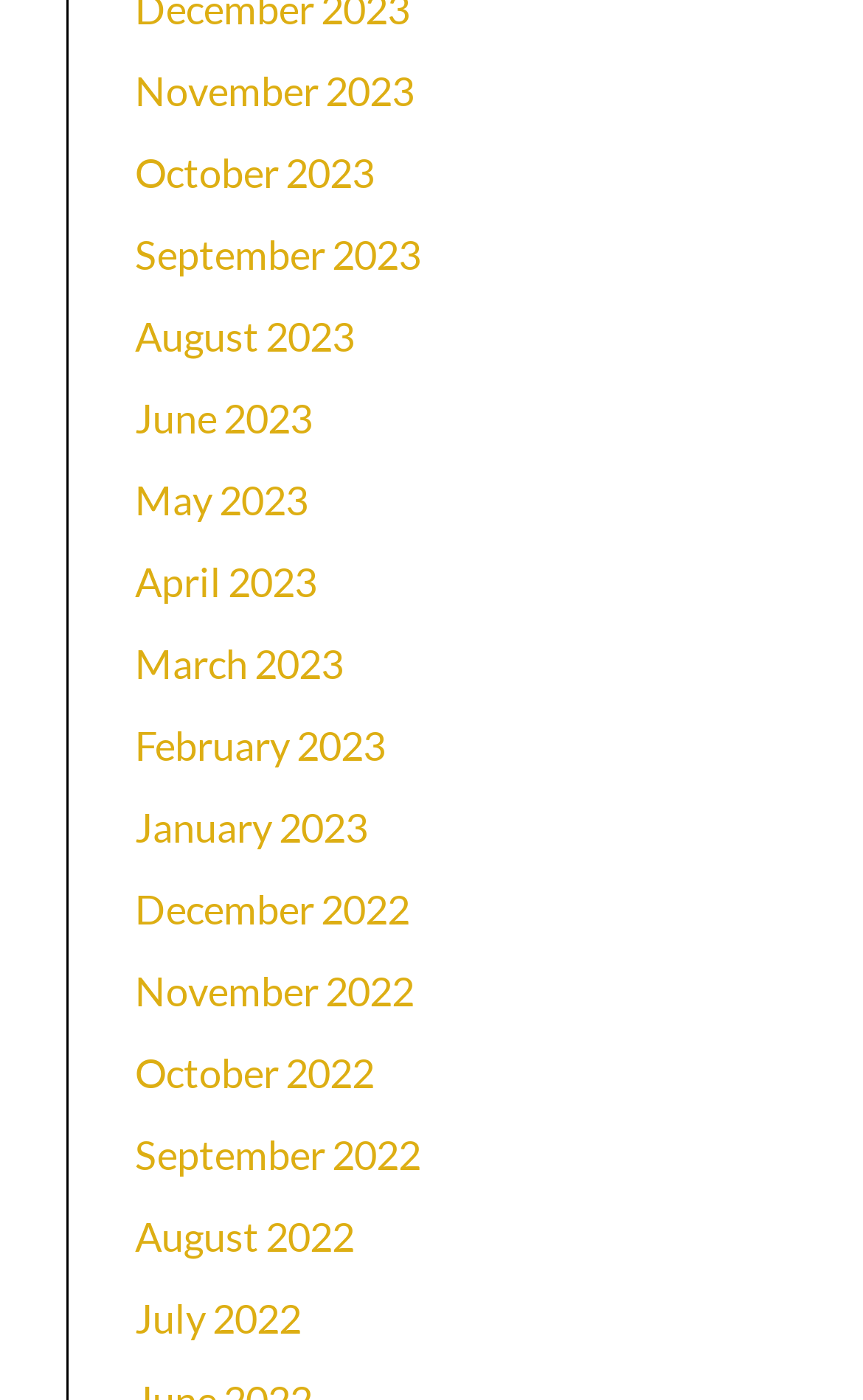Kindly respond to the following question with a single word or a brief phrase: 
What is the earliest month listed?

July 2022